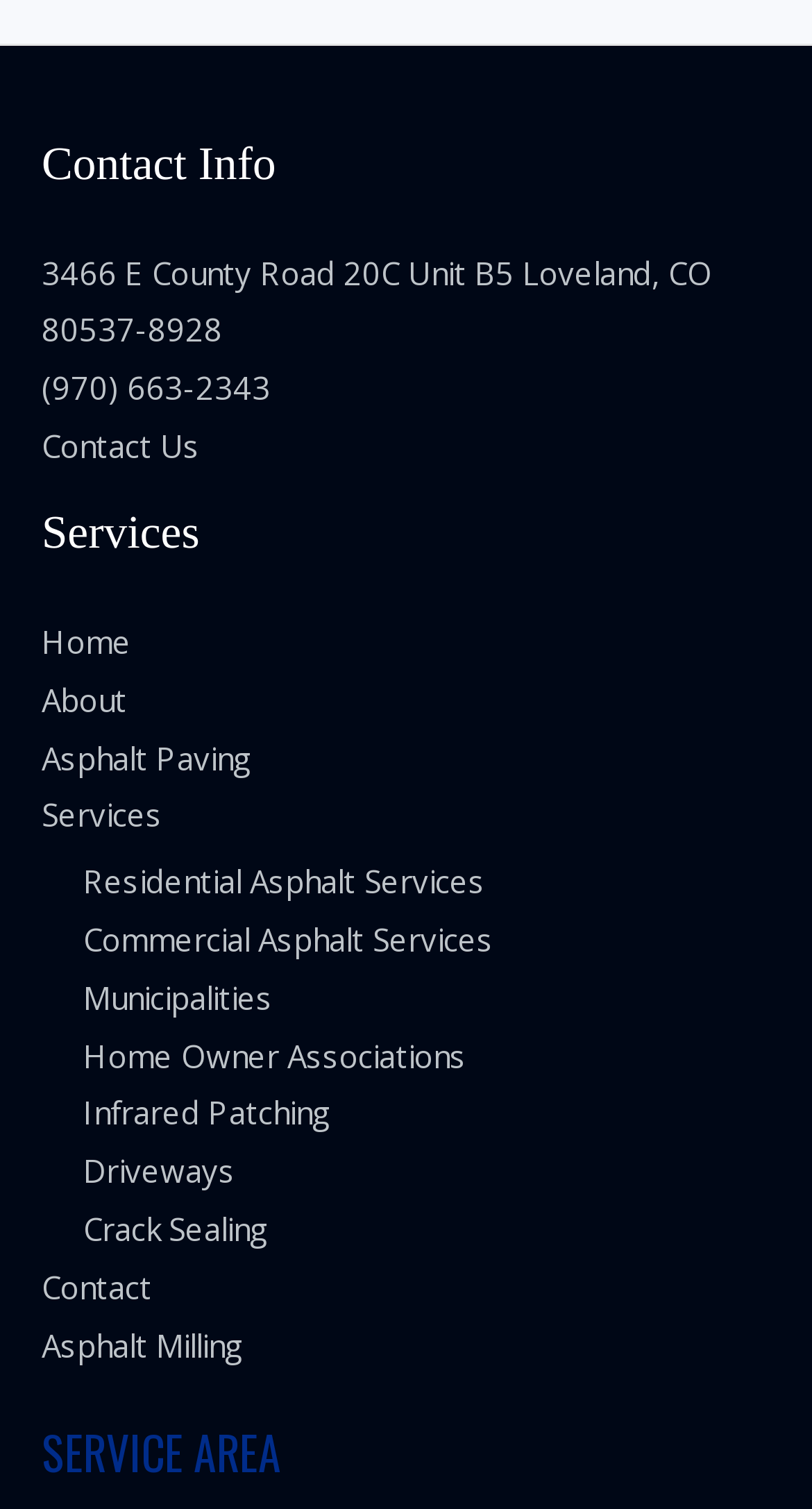What is the last service listed?
Based on the screenshot, give a detailed explanation to answer the question.

I looked at the navigation links under the 'Services' heading in the 'Footer Widget 3' section and found the last service listed, which is 'Crack Sealing'.